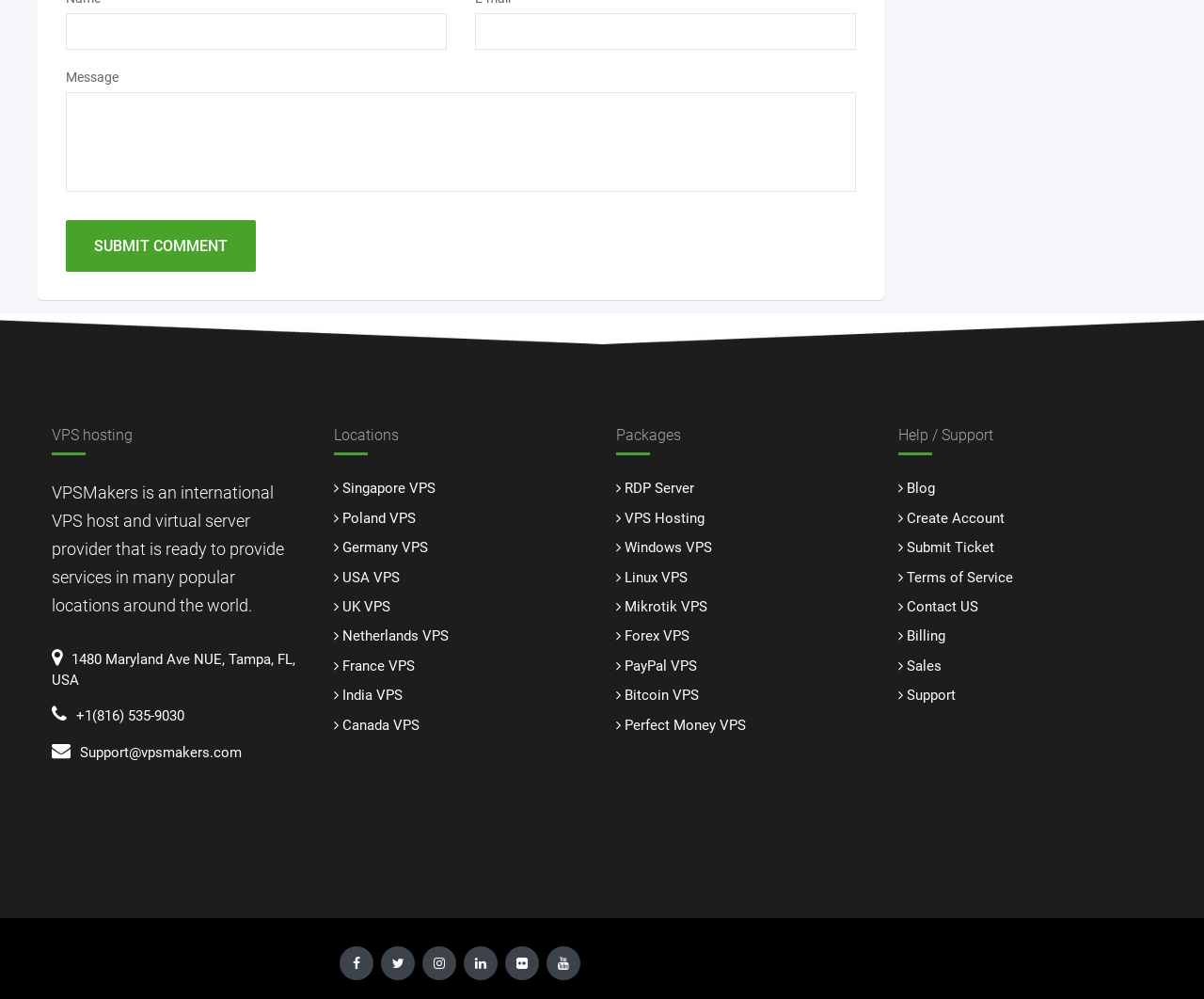How many social media links are at the bottom of the webpage?
Respond to the question with a well-detailed and thorough answer.

The social media links are located at the bottom of the webpage and there are 6 links: , , , , , and .